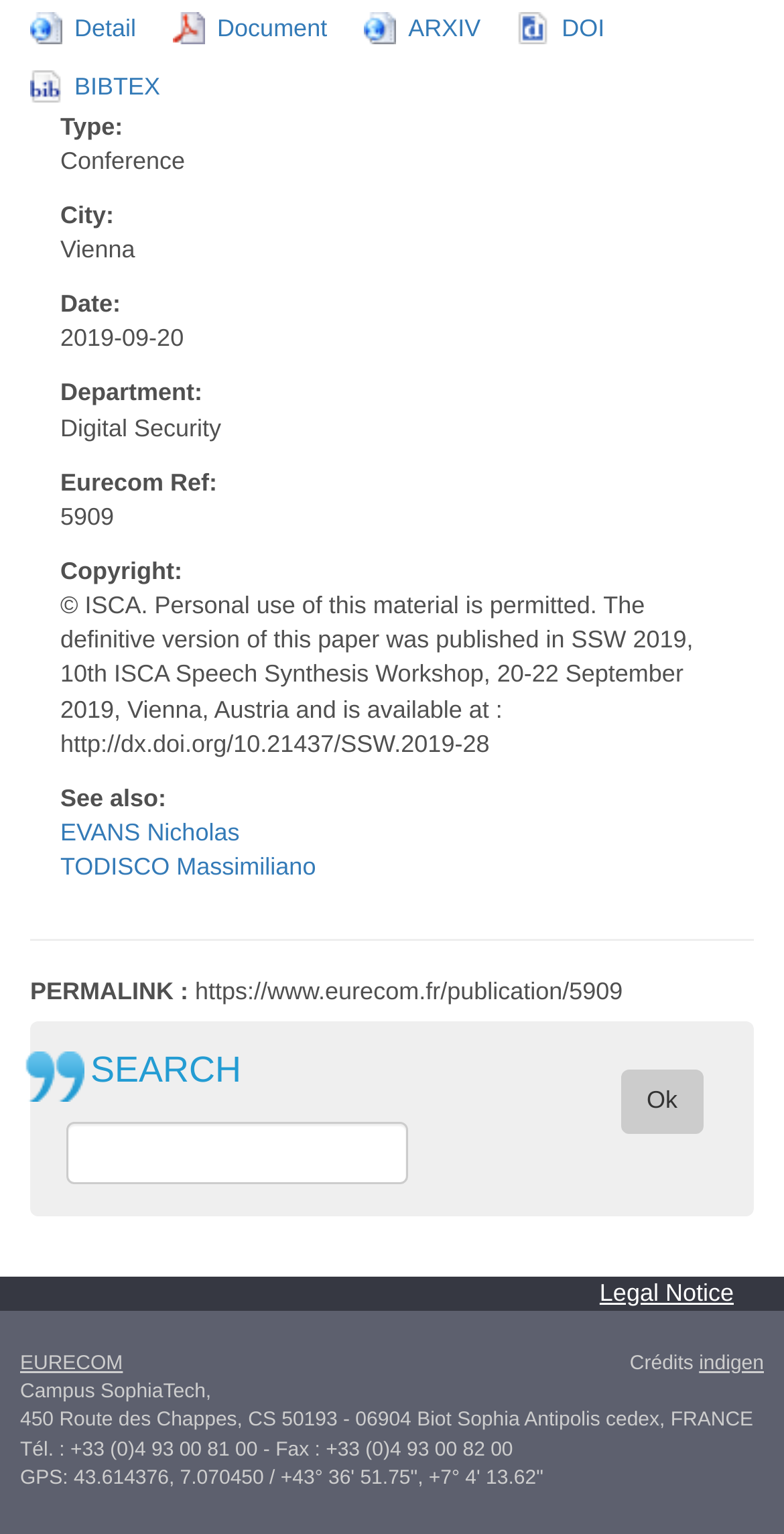Consider the image and give a detailed and elaborate answer to the question: 
Who are the authors of the publication?

I found the answer by looking at the links 'EVANS Nicholas' and 'TODISCO Massimiliano' which are likely to be the authors of the publication.